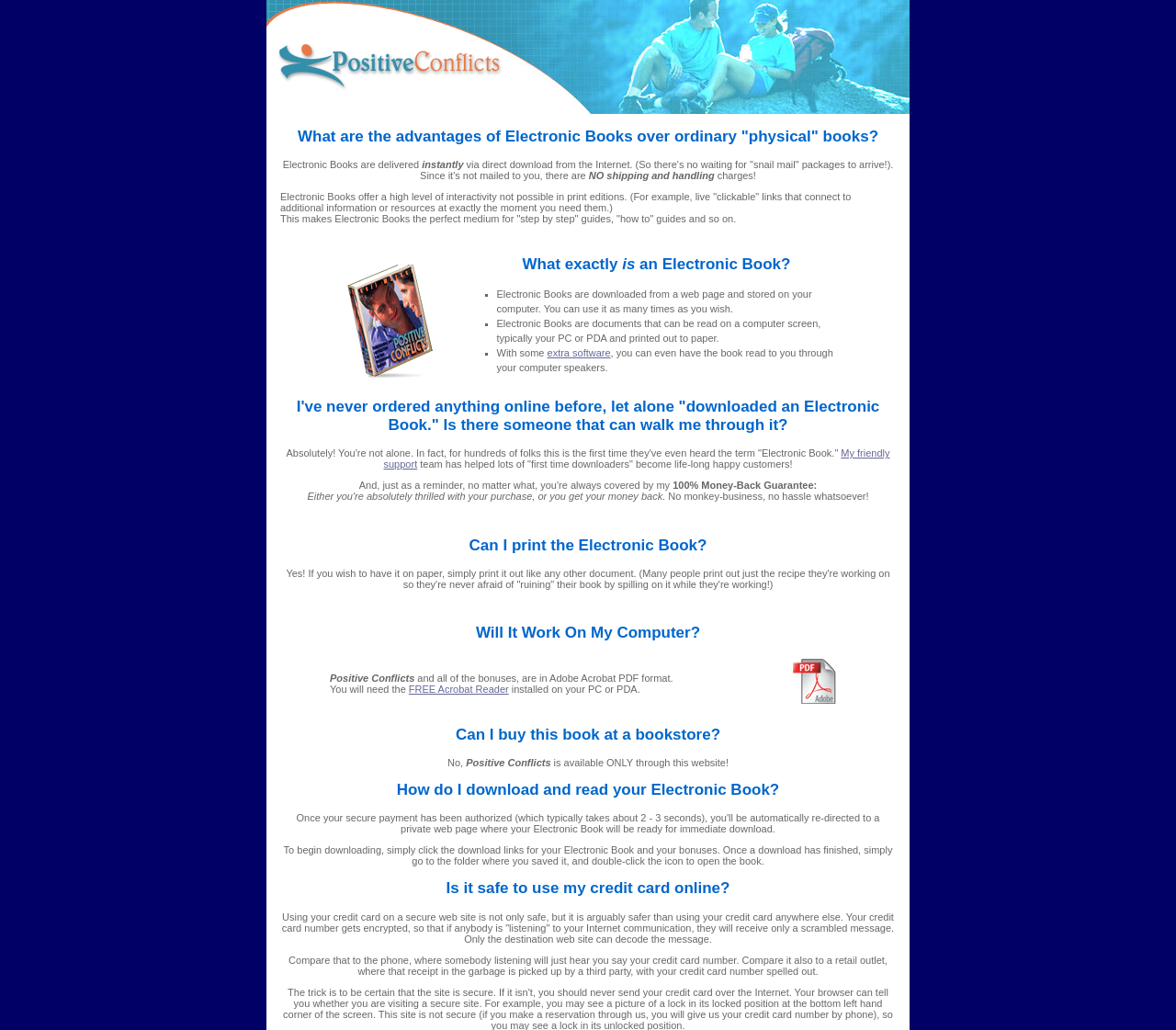What is the format of the Electronic Book?
Refer to the image and give a detailed response to the question.

According to the webpage, the Electronic Book is in Adobe Acrobat PDF format. This information is obtained from the section 'Will It Work On My Computer?' which explains the format of the Electronic Book.